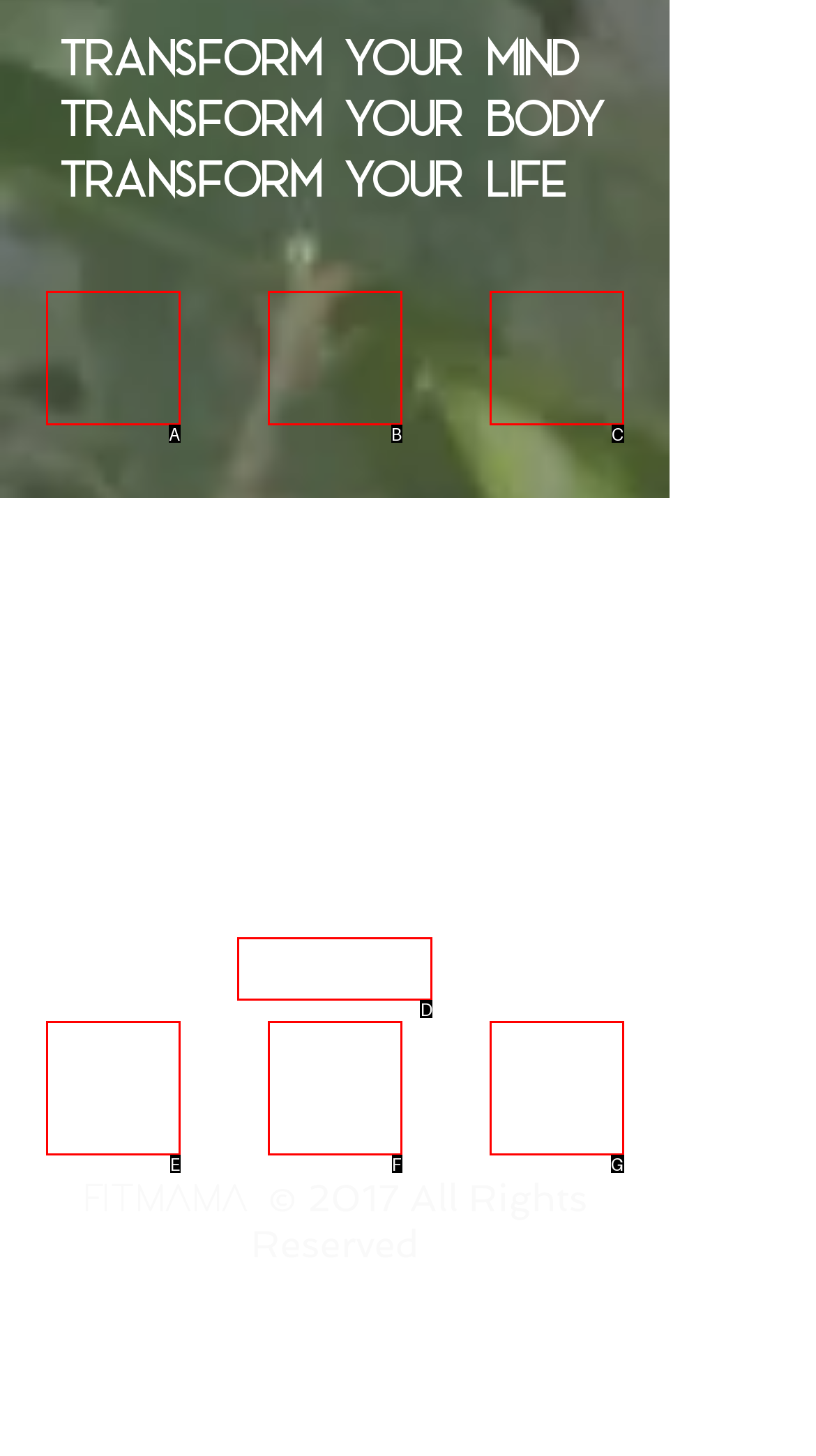Please select the letter of the HTML element that fits the description: aria-label="Facebook". Answer with the option's letter directly.

B